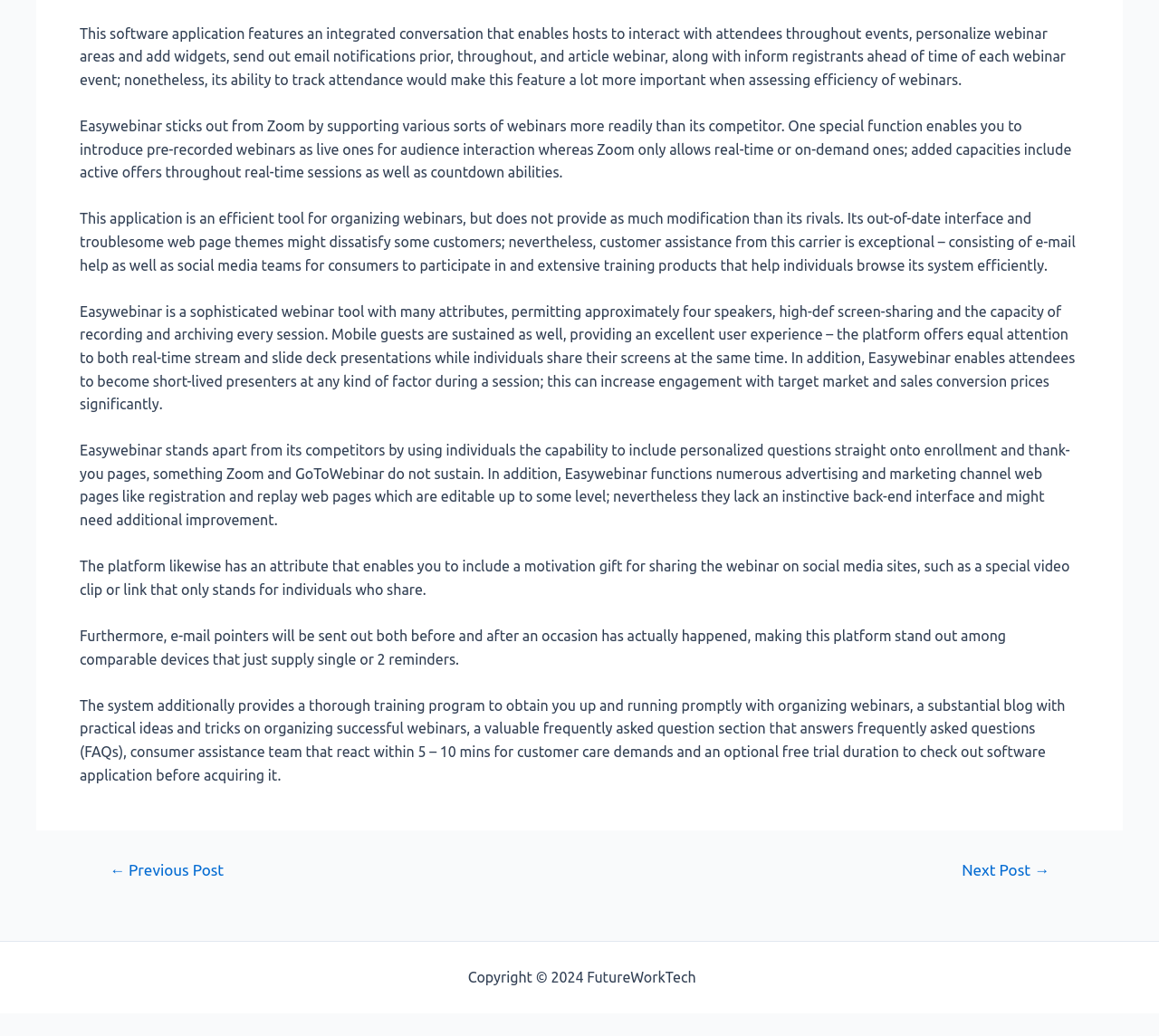Please determine the bounding box coordinates, formatted as (top-left x, top-left y, bottom-right x, bottom-right y), with all values as floating point numbers between 0 and 1. Identify the bounding box of the region described as: Next Post →

[0.81, 0.832, 0.926, 0.847]